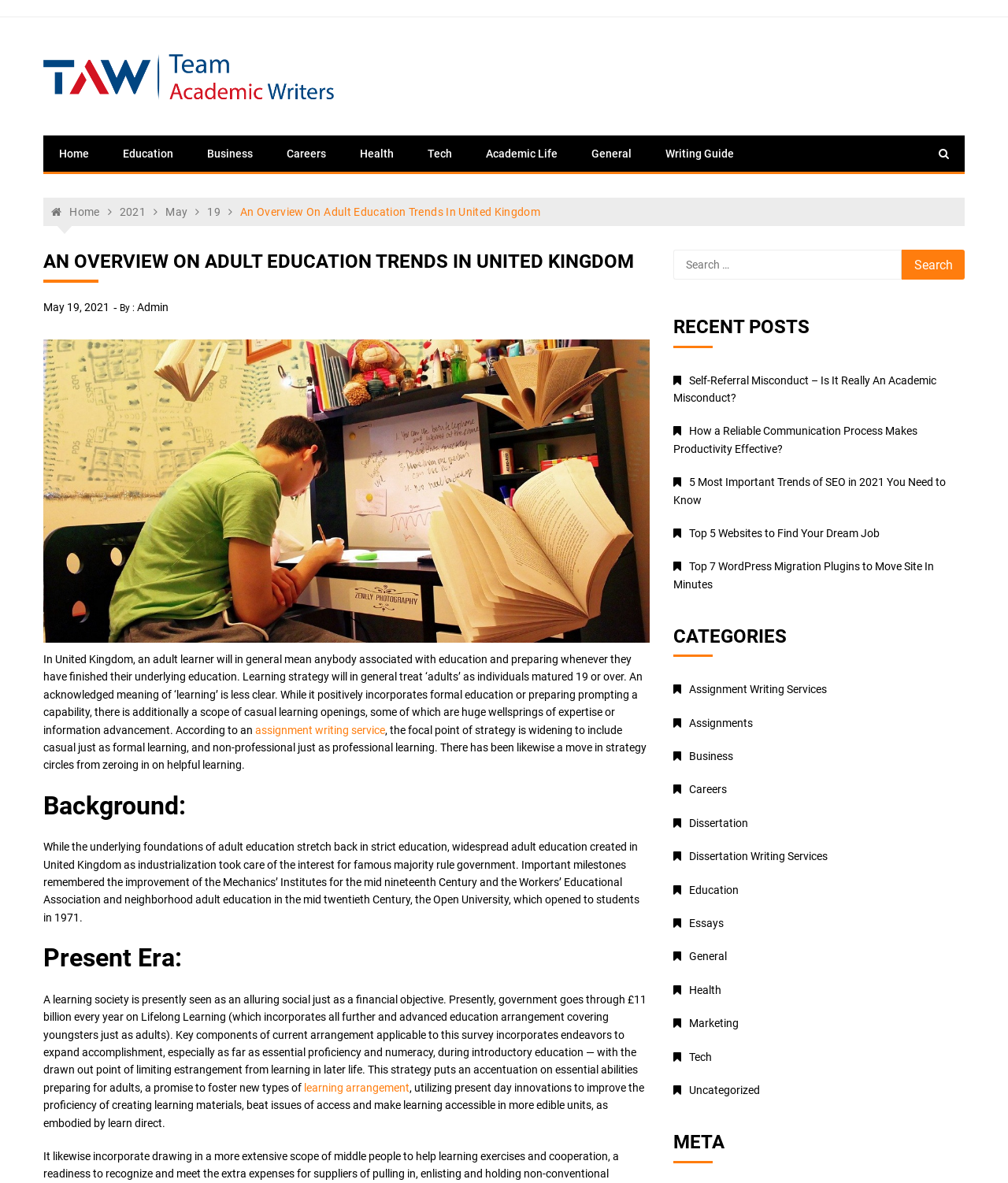What is the topic of the article on the webpage?
Use the screenshot to answer the question with a single word or phrase.

Adult Education Trends in United Kingdom